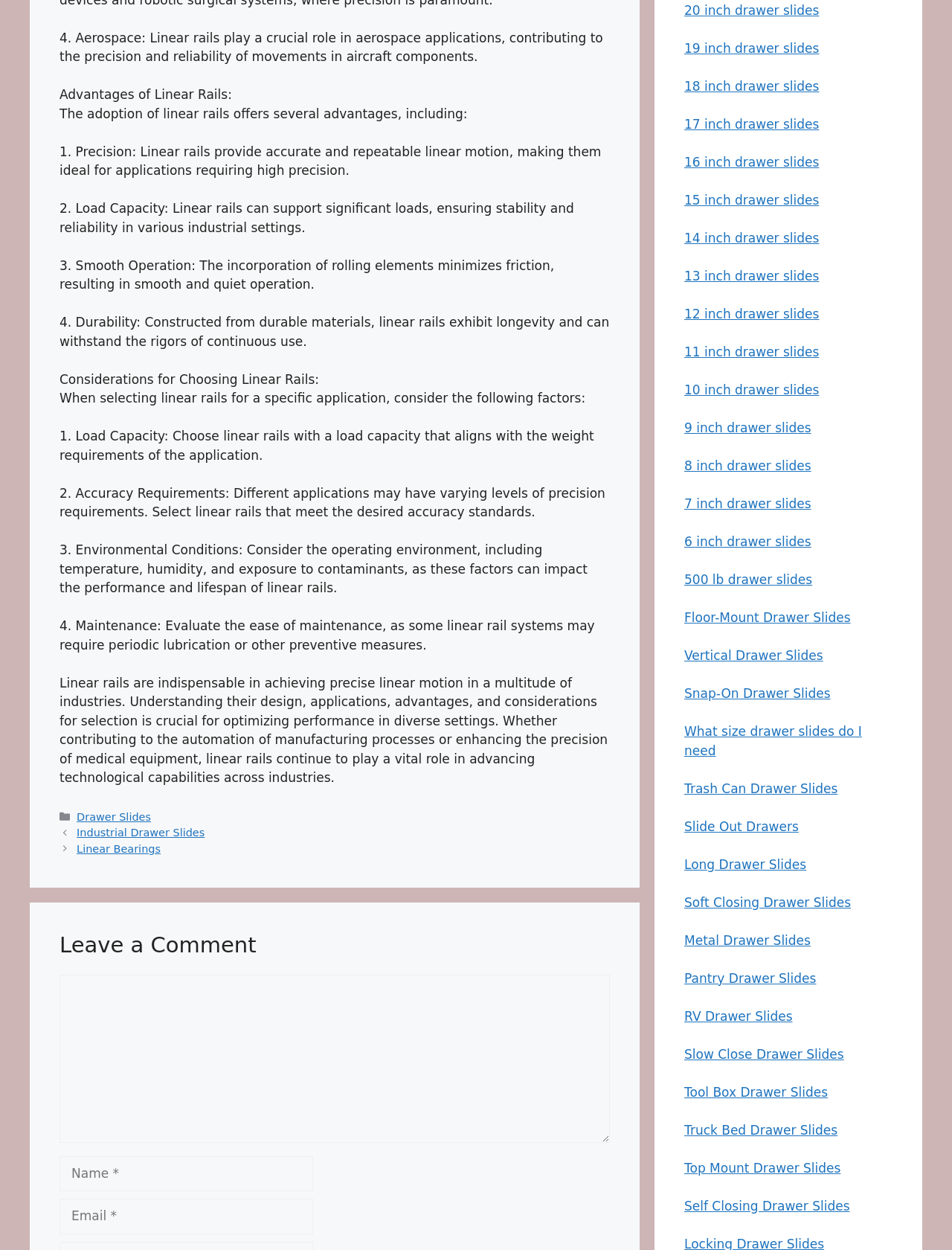Could you specify the bounding box coordinates for the clickable section to complete the following instruction: "Leave a comment"?

[0.062, 0.746, 0.641, 0.768]